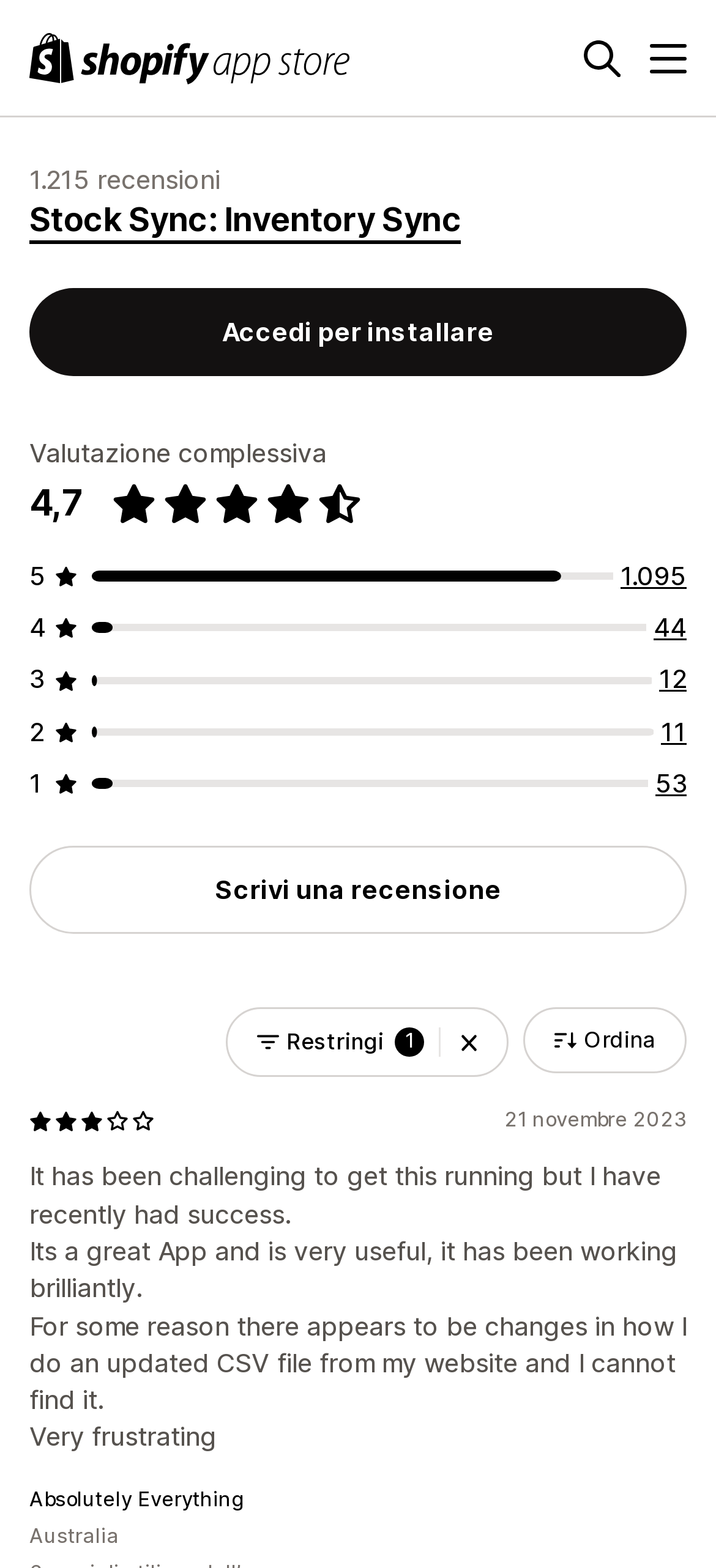Reply to the question below using a single word or brief phrase:
How many total reviews are there for Stock Sync?

1,095